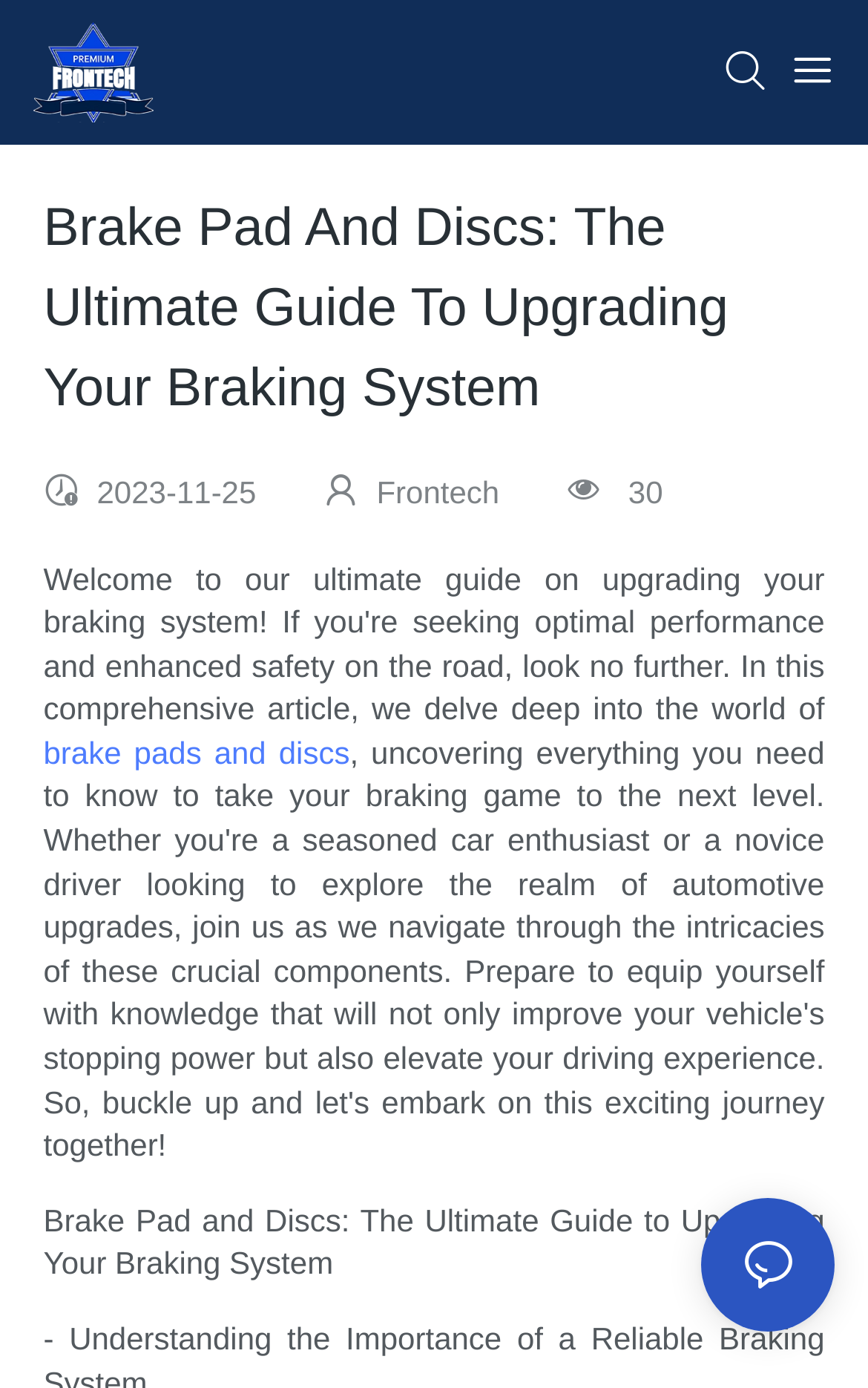Please provide a short answer using a single word or phrase for the question:
What is the author of the article?

Frontech